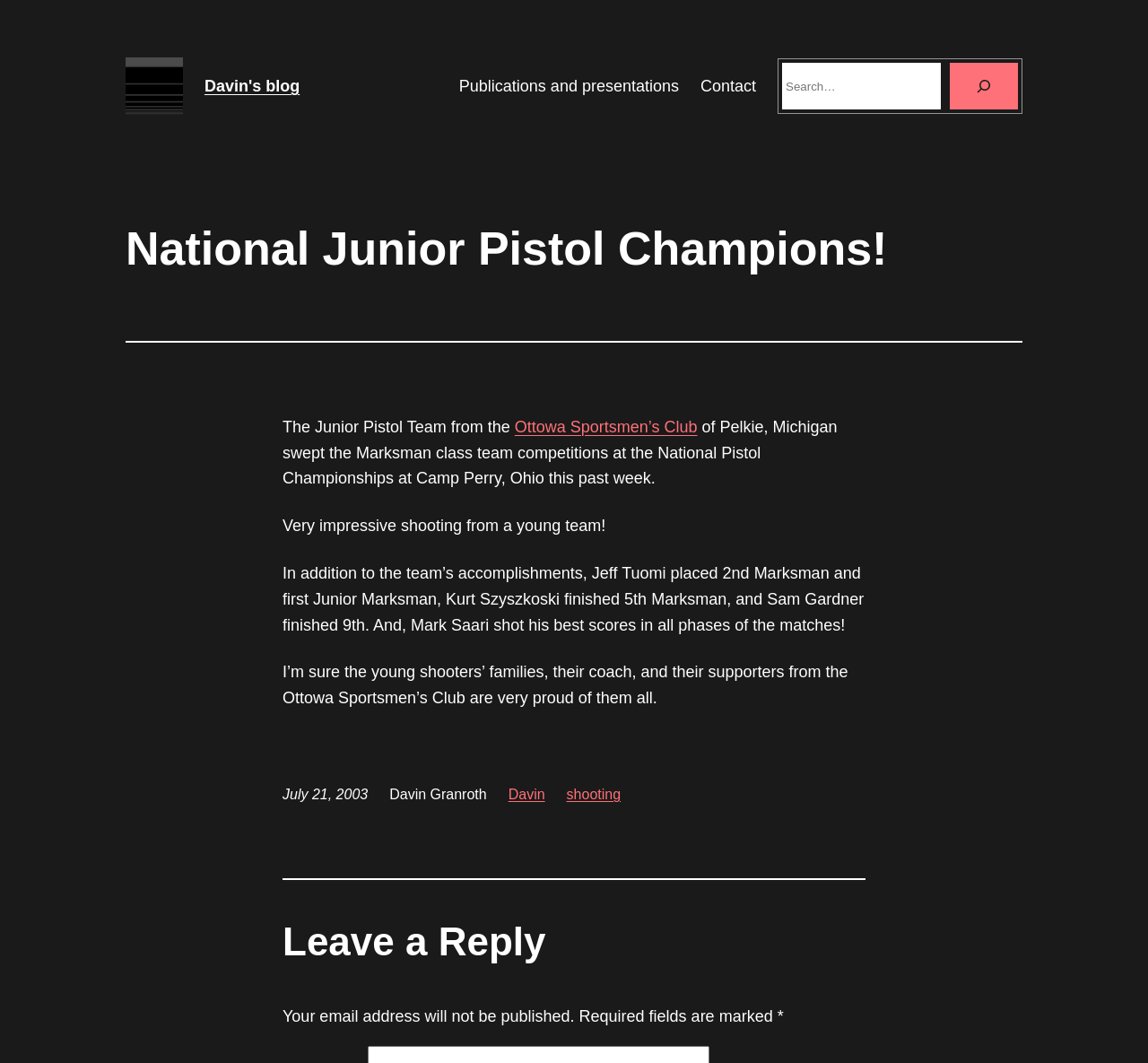Please locate the bounding box coordinates of the element that should be clicked to achieve the given instruction: "Leave a reply".

[0.246, 0.865, 0.754, 0.907]